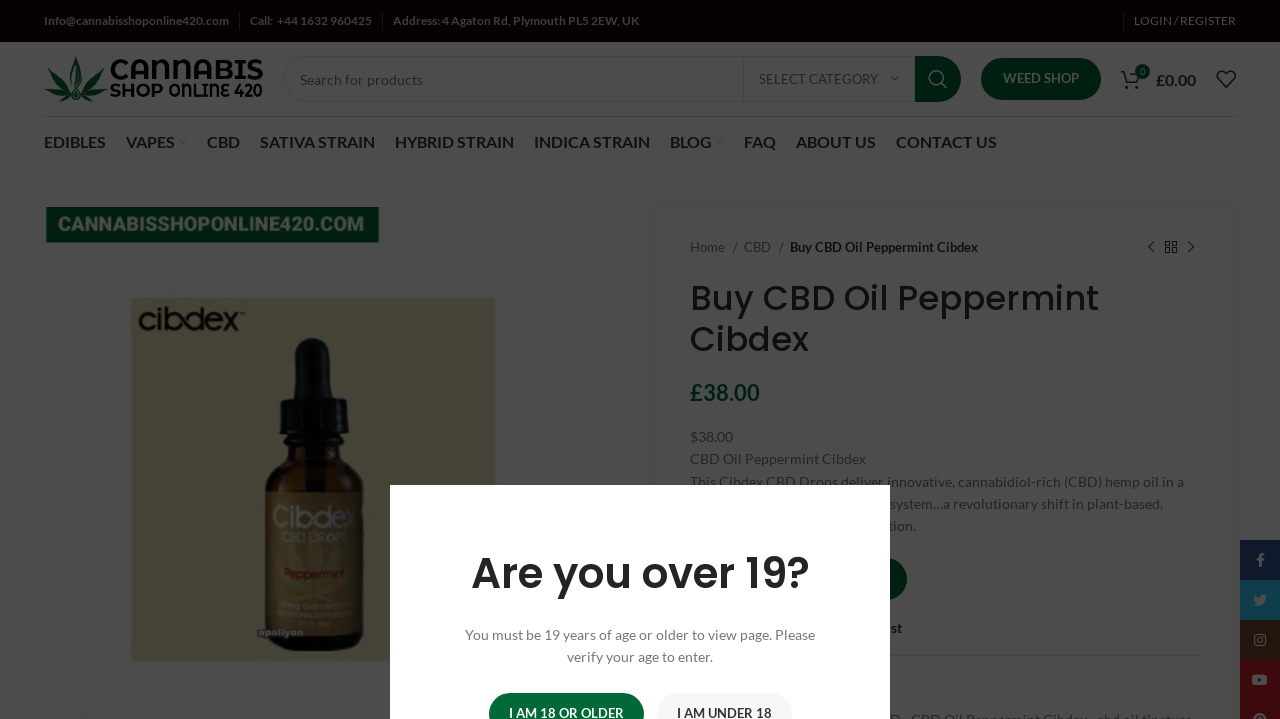What is the price of CBD Oil Peppermint Cibdex?
Examine the screenshot and reply with a single word or phrase.

£38.00